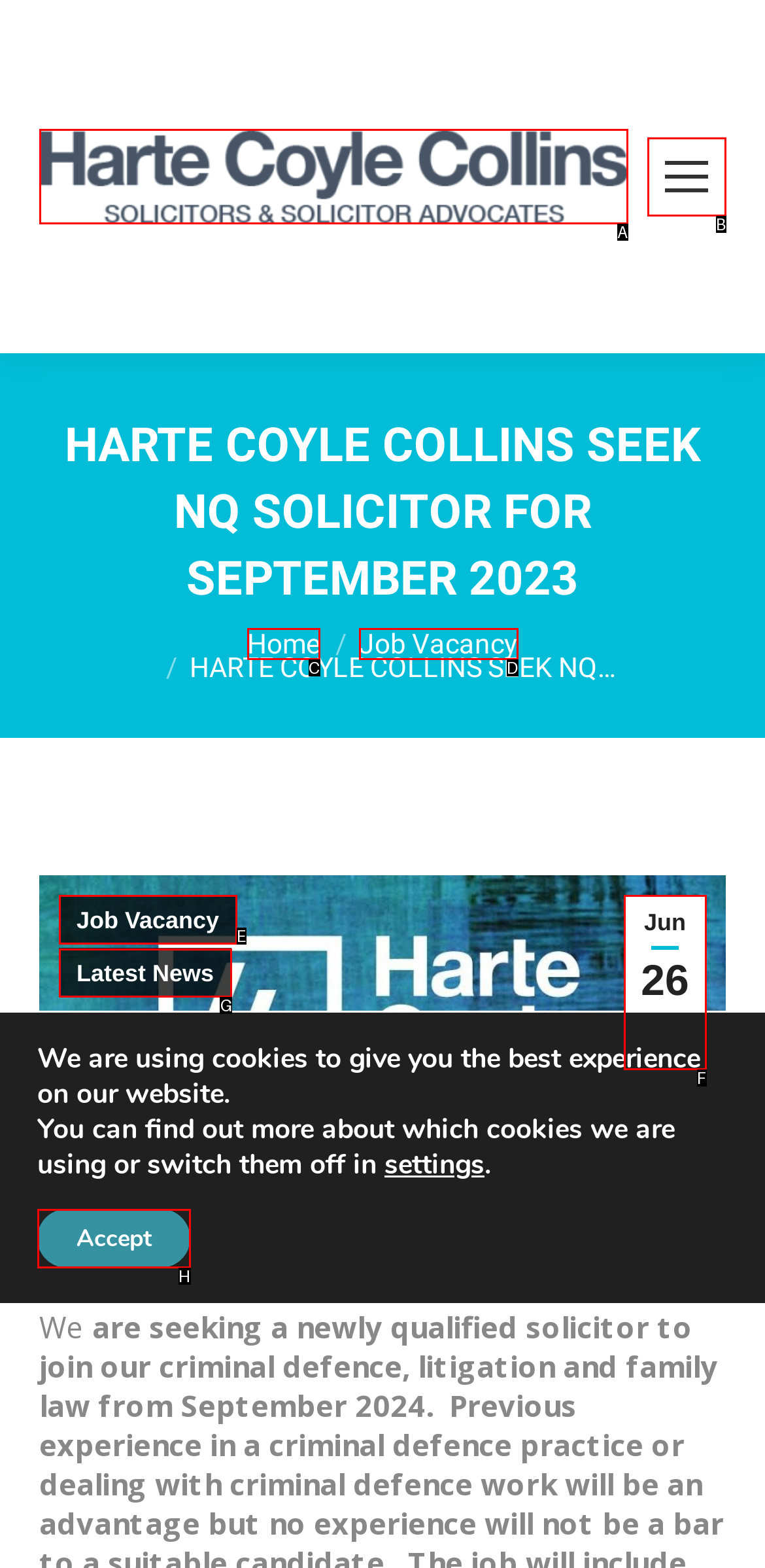What option should you select to complete this task: explore the Travelers Companies - Free Prior and Informed Consent proposal? Indicate your answer by providing the letter only.

None